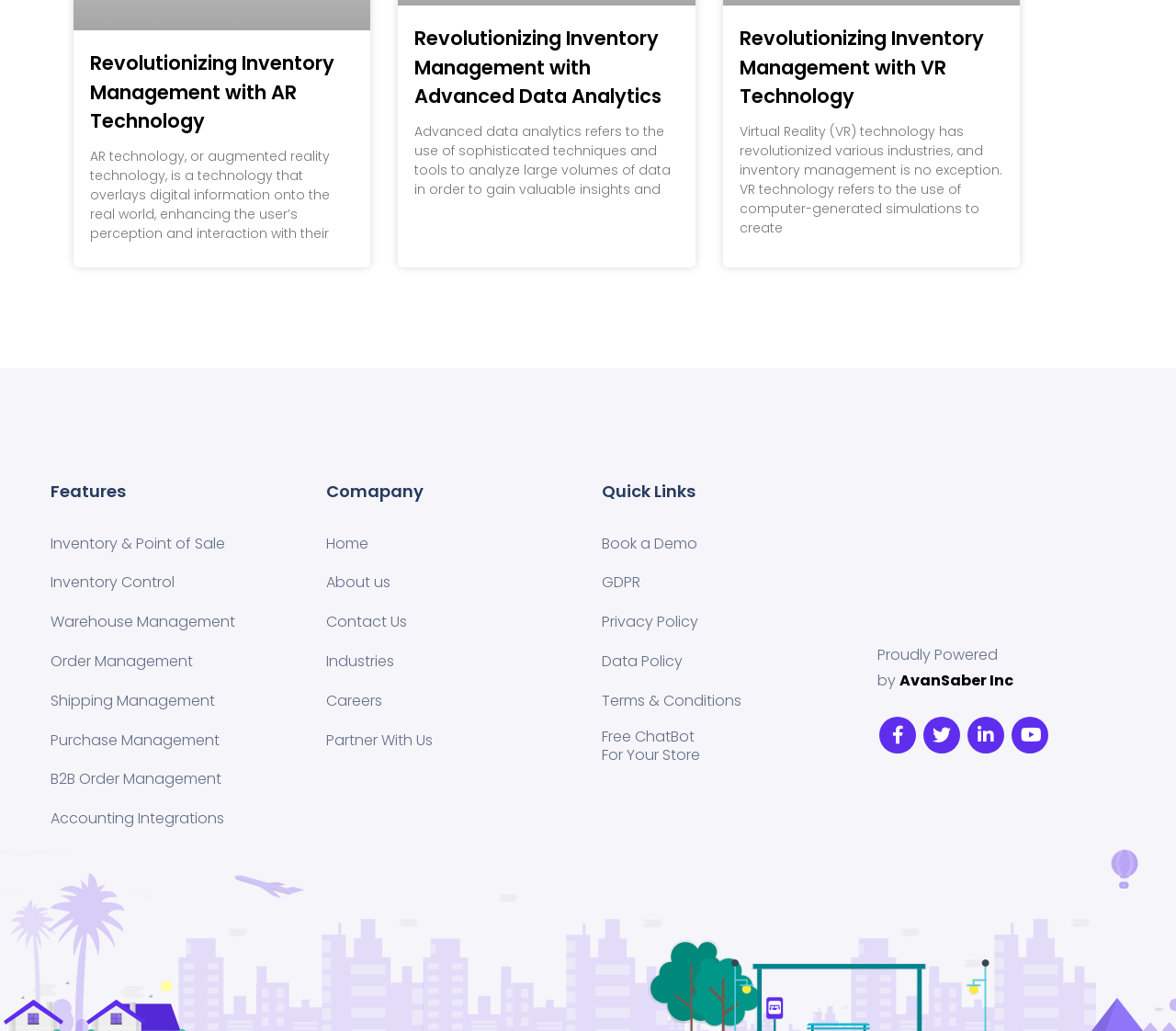Locate the bounding box coordinates of the area to click to fulfill this instruction: "Click on 'Revolutionizing Inventory Management with AR Technology'". The bounding box should be presented as four float numbers between 0 and 1, in the order [left, top, right, bottom].

[0.077, 0.048, 0.284, 0.13]